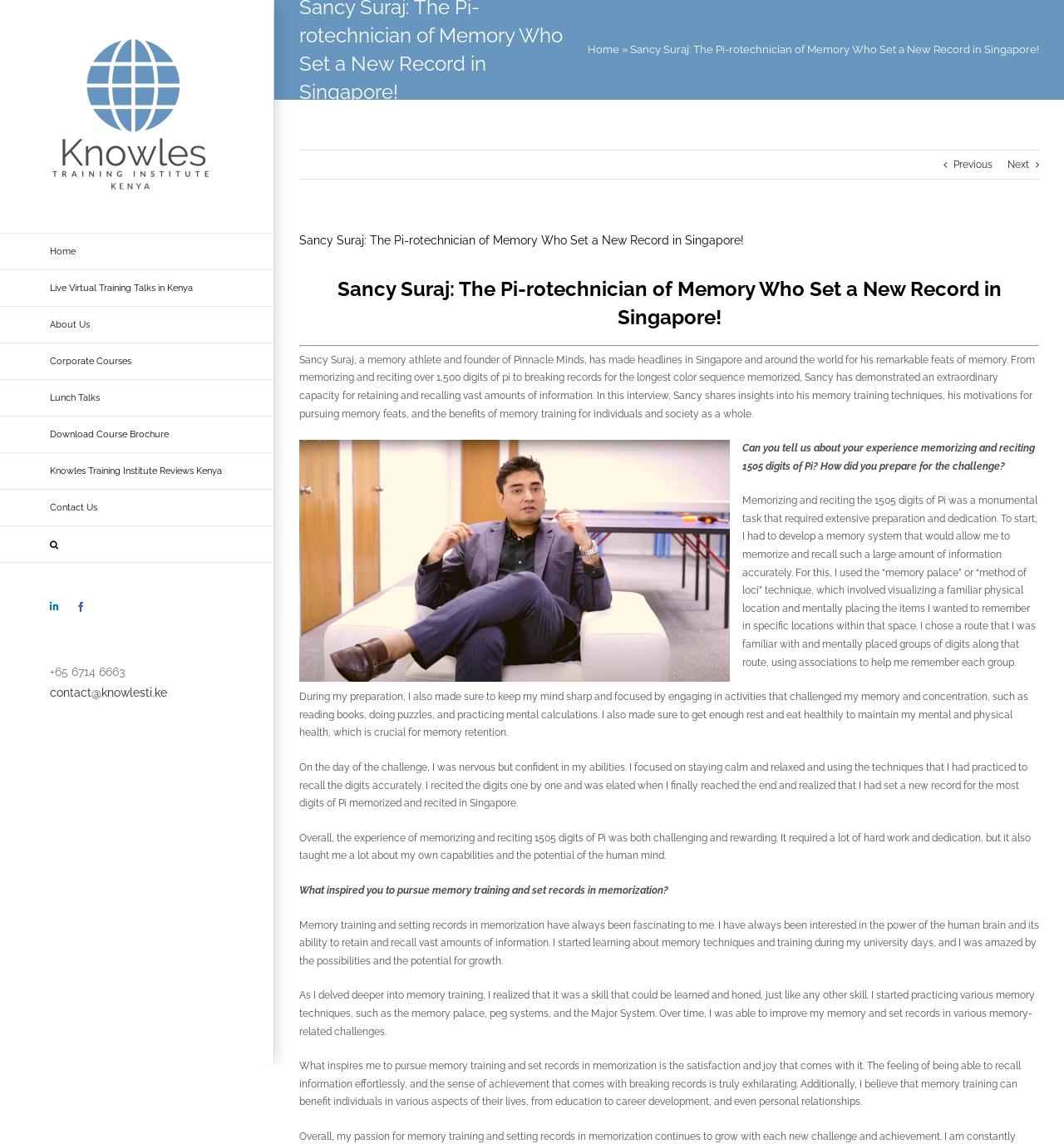Describe all the visual and textual components of the webpage comprehensively.

This webpage is about Sancy Suraj, a memory athlete who set a new record in Singapore. At the top left corner, there is a logo of Corporate Training Courses in Nairobi, Mombasa, Ruiru, Kikuyu, Nakuru, Kenya. Below the logo, there is a main menu with links to various pages, including Home, Live Virtual Training Talks in Kenya, About Us, Corporate Courses, Lunch Talks, Download Course Brochure, Knowles Training Institute Reviews Kenya, and Contact Us. There is also a search button at the bottom of the main menu.

On the top right corner, there are social media links to LinkedIn and Facebook, followed by a phone number and an email address. Below these, there is a secondary menu with a link to the Home page and a "Previous" and "Next" navigation button.

The main content of the webpage is an interview with Sancy Suraj, where he shares his experience of memorizing and reciting 1505 digits of Pi, his motivations for pursuing memory feats, and the benefits of memory training. The interview is divided into several sections, each with a question and Sancy's response. The text is arranged in a single column, with headings and paragraphs clearly separated.

At the bottom of the page, there is a "Go to Top" button. Overall, the webpage has a simple and clean layout, with a focus on the interview content.